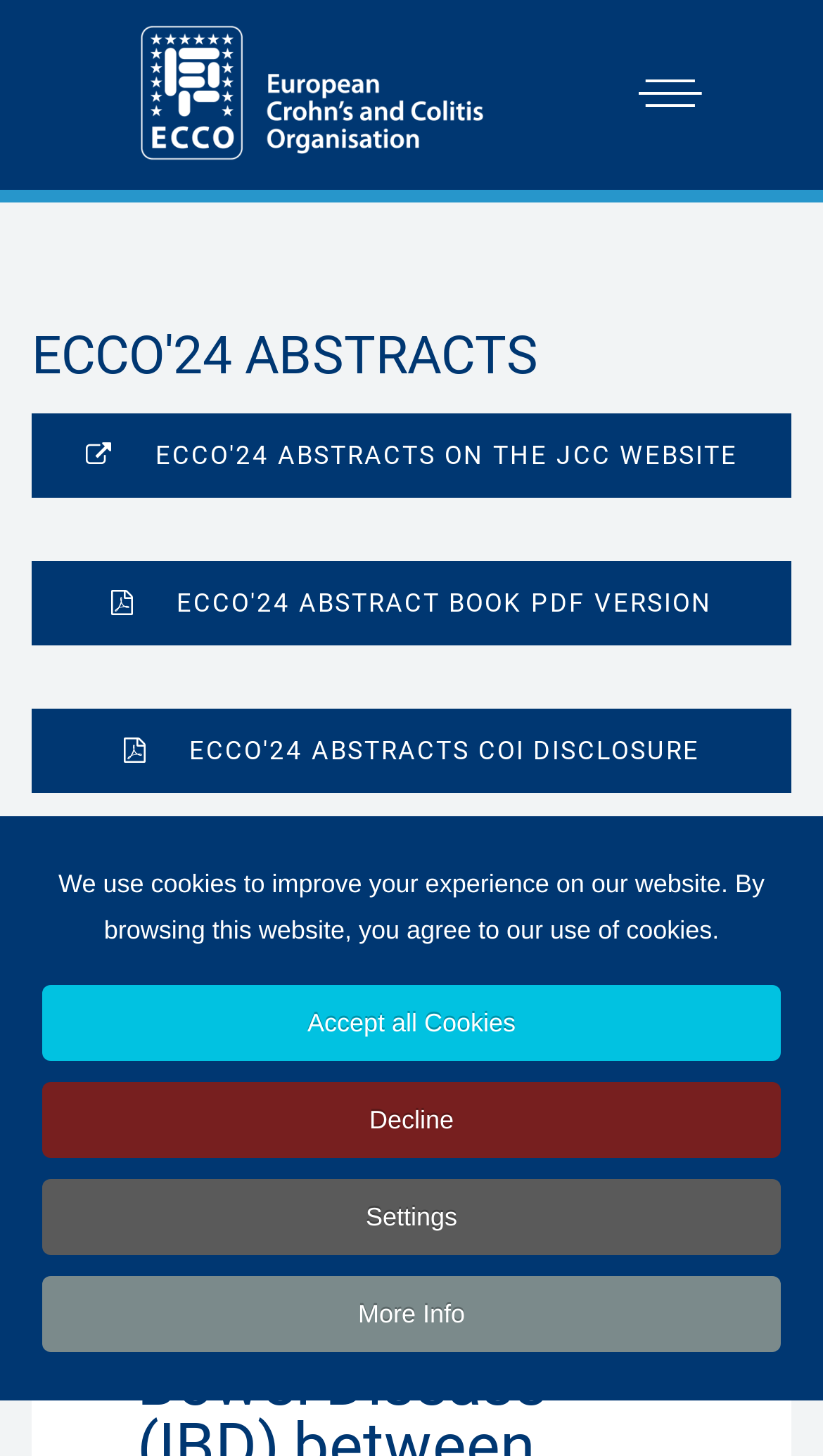What is the name of the organization?
Please provide a comprehensive answer based on the contents of the image.

The name of the organization can be found in the logo at the top left corner of the webpage, which is an image with the text 'logo ecco'.